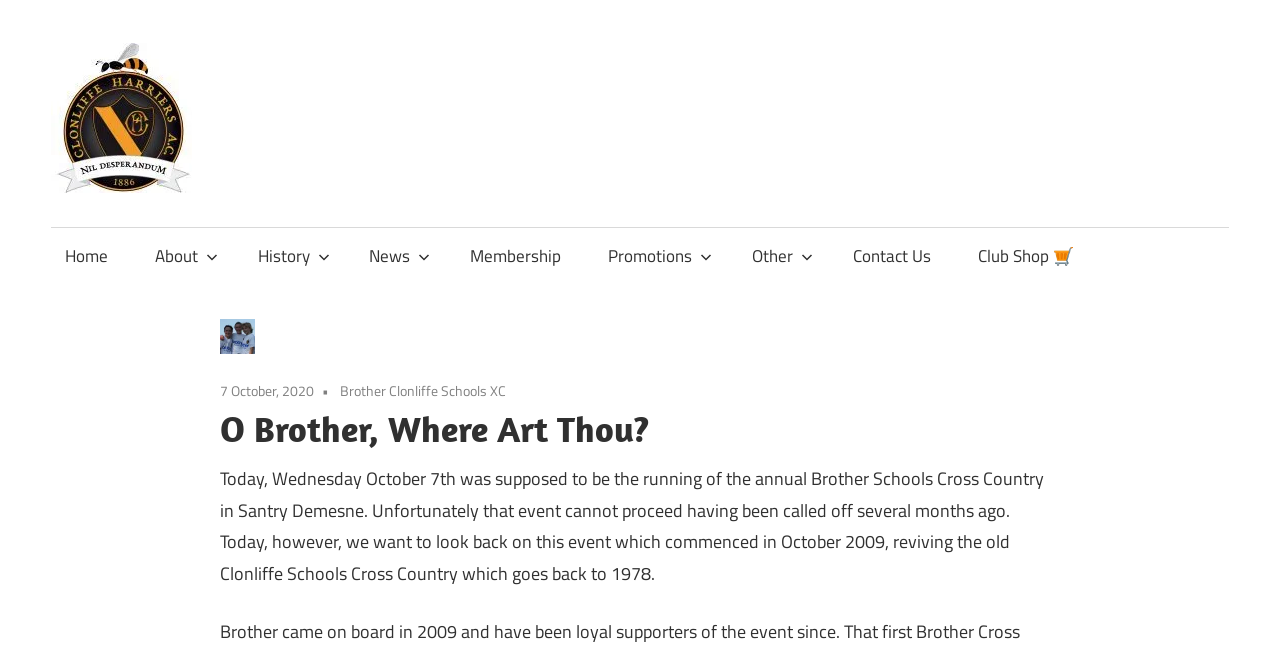Given the webpage screenshot, identify the bounding box of the UI element that matches this description: "Club Shop 🛒".

[0.754, 0.35, 0.85, 0.44]